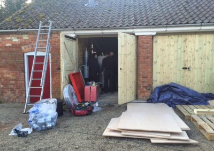Explain the scene depicted in the image, including all details.

The image depicts an open-fronted garage that has been repurposed as a boiler room for a wood pellet heating installation. In the foreground, various tools and materials are visible, including a ladder leaning against the wall, bags, and sheets of wood, indicating ongoing construction or renovation activities. The garage doors are wide open, showcasing workers inside, actively engaged in the installation process. The building itself features a rustic brick exterior with wooden doors, contributing to the overall charm of the location. This setting highlights the preparation phase for the installation of a Froling P4 Wood Pellet Boiler, illustrating the efforts made to create a suitable environment for the heating system setup.